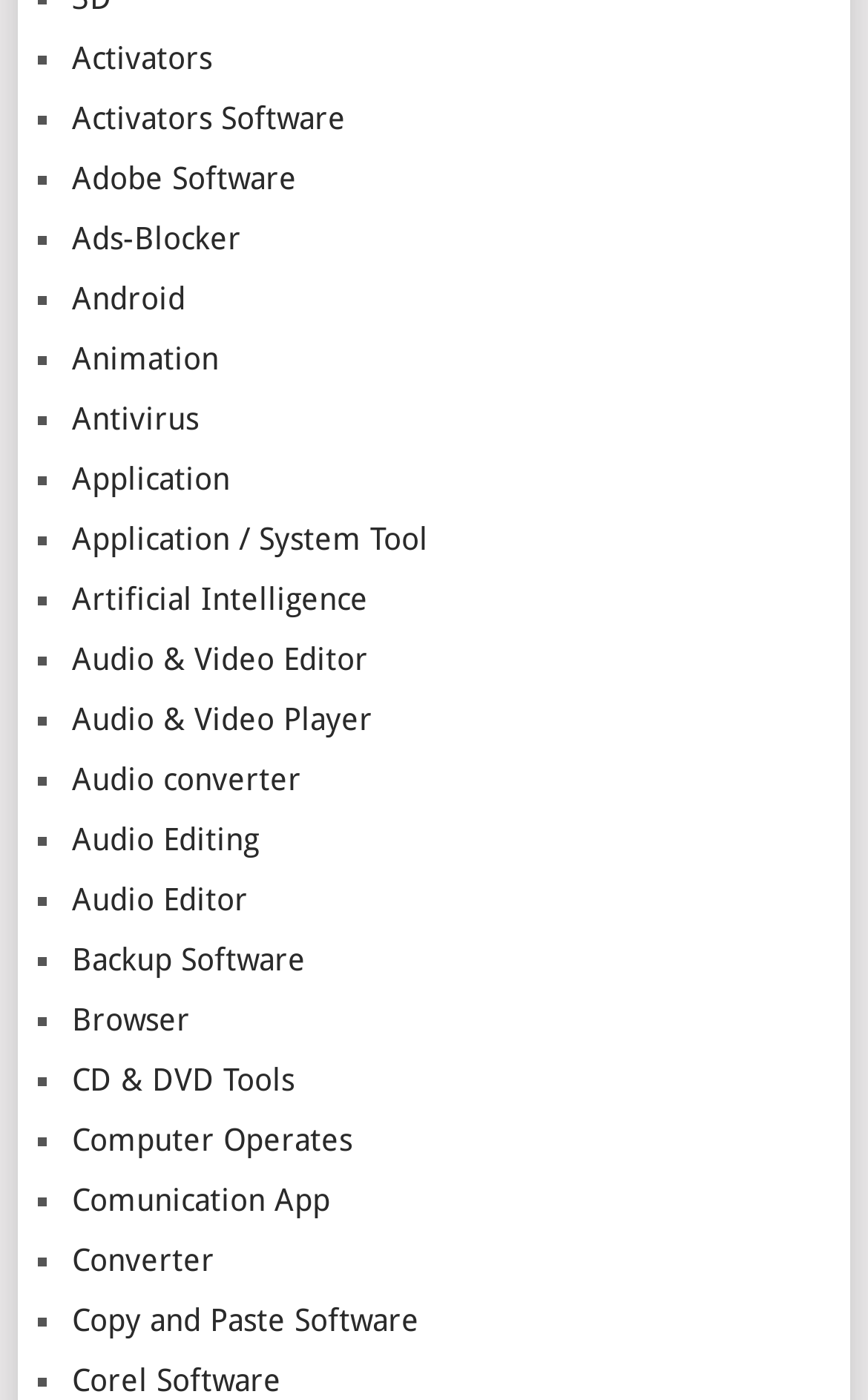What is the last category listed?
Refer to the image and give a detailed answer to the question.

The last category listed is 'Corel Software' which is a link element with a bounding box coordinate of [0.083, 0.973, 0.324, 0.999]. It is preceded by a list marker '■' with a bounding box coordinate of [0.042, 0.927, 0.057, 0.959].